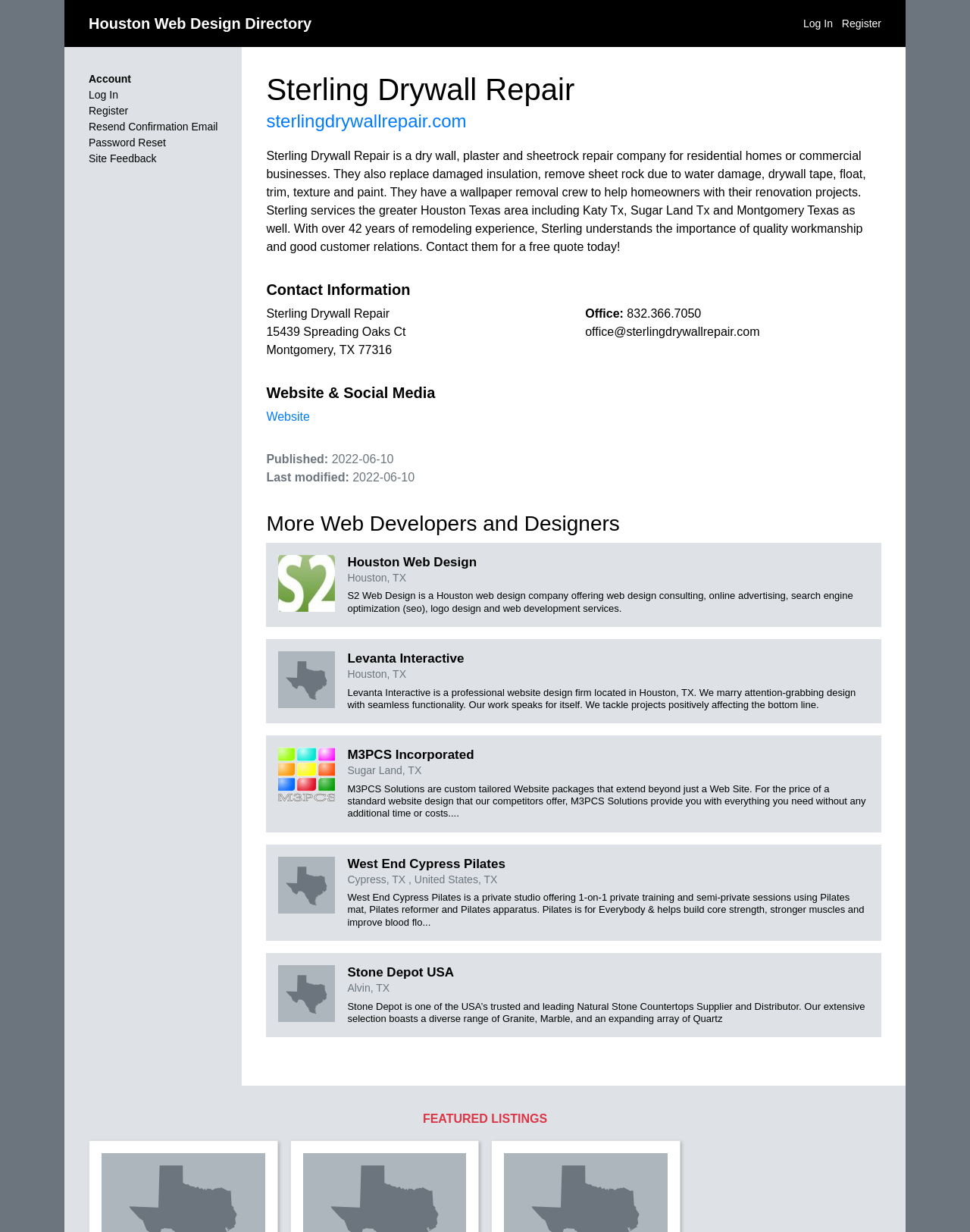Please analyze the image and give a detailed answer to the question:
How many web design companies are listed on the webpage?

I counted the number of web design companies by looking at the heading elements with the text 'More Web Developers and Designers', 'Houston Web Design', 'Levanta Interactive', 'M3PCS Incorporated', and 'West End Cypress Pilates' which are located below the Sterling Drywall Repair company information.